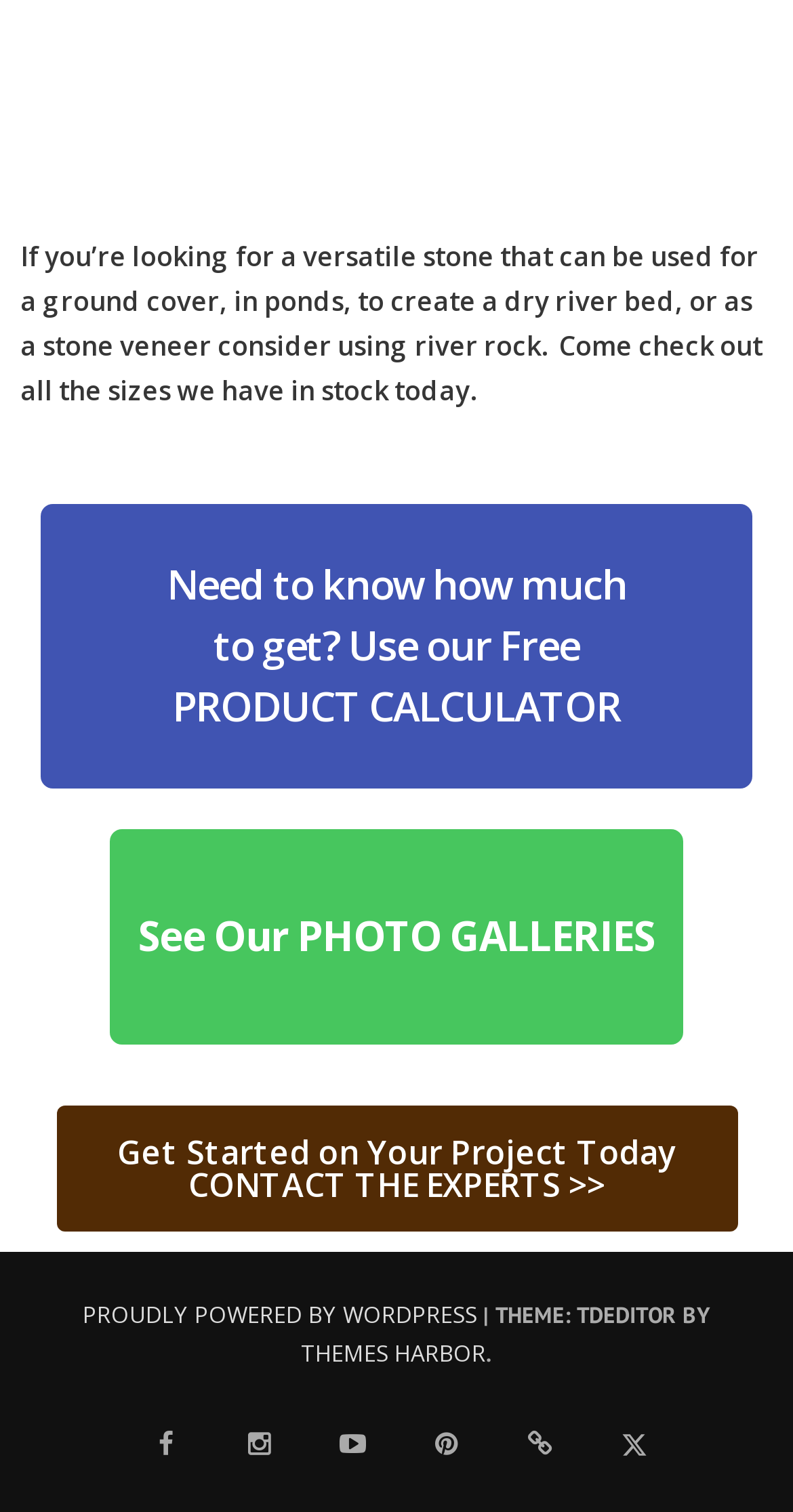Please specify the bounding box coordinates of the clickable section necessary to execute the following command: "Check WordPress powered by".

[0.104, 0.859, 0.601, 0.88]